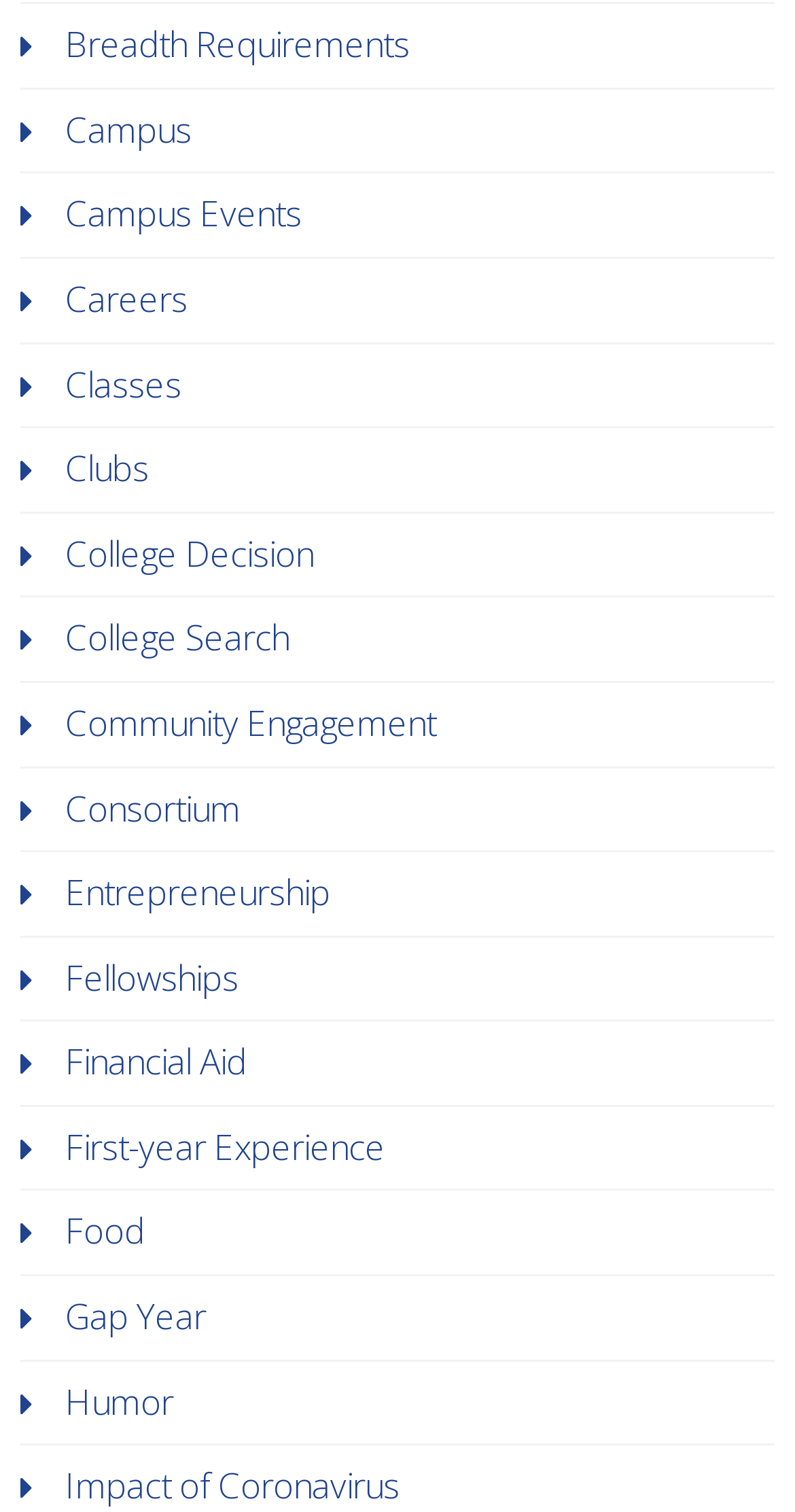Respond to the question below with a single word or phrase:
How many links are on the webpage?

21